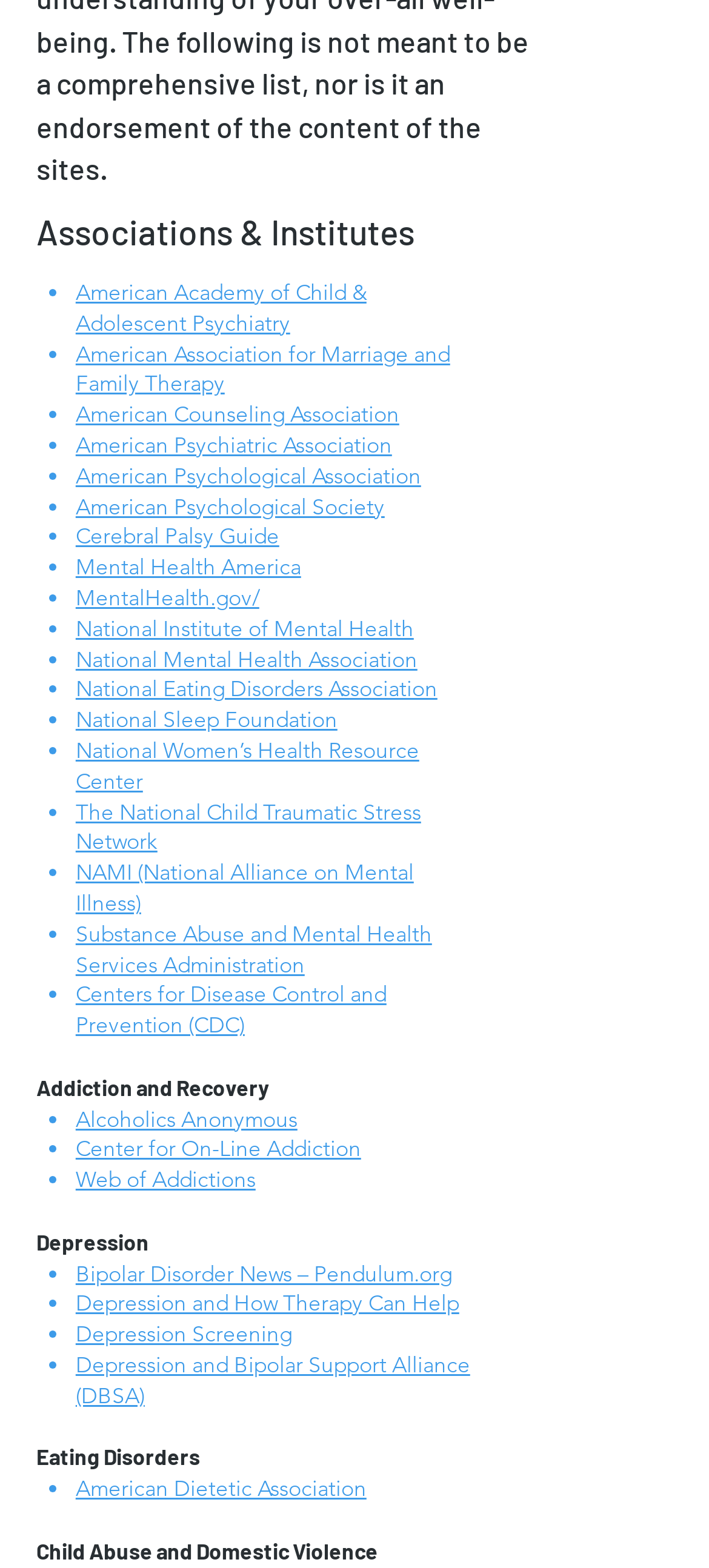Determine the bounding box coordinates for the area you should click to complete the following instruction: "Visit National Institute of Mental Health".

[0.107, 0.392, 0.584, 0.409]